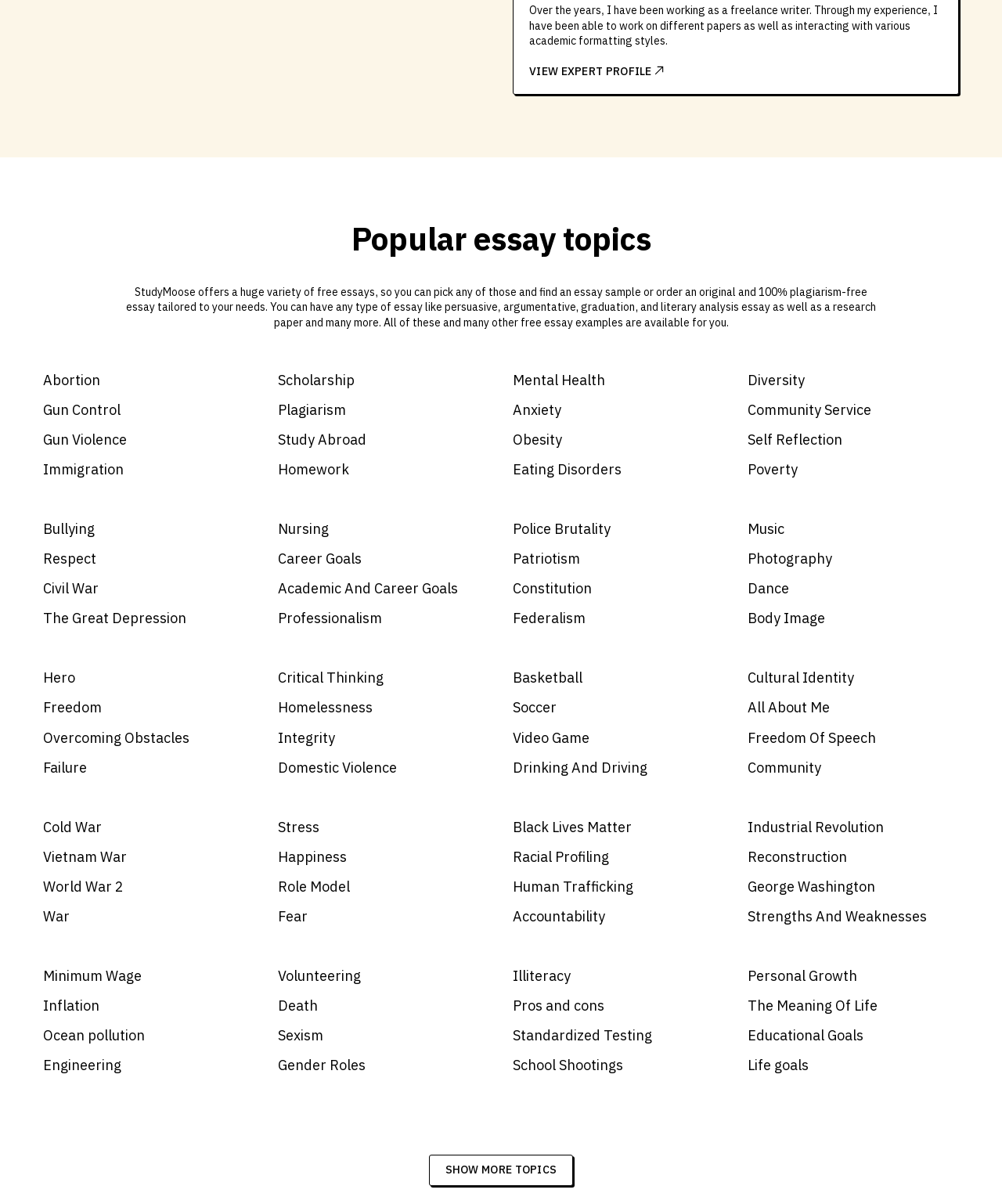Pinpoint the bounding box coordinates of the element you need to click to execute the following instruction: "Read the 'ARTICLES'". The bounding box should be represented by four float numbers between 0 and 1, in the format [left, top, right, bottom].

None